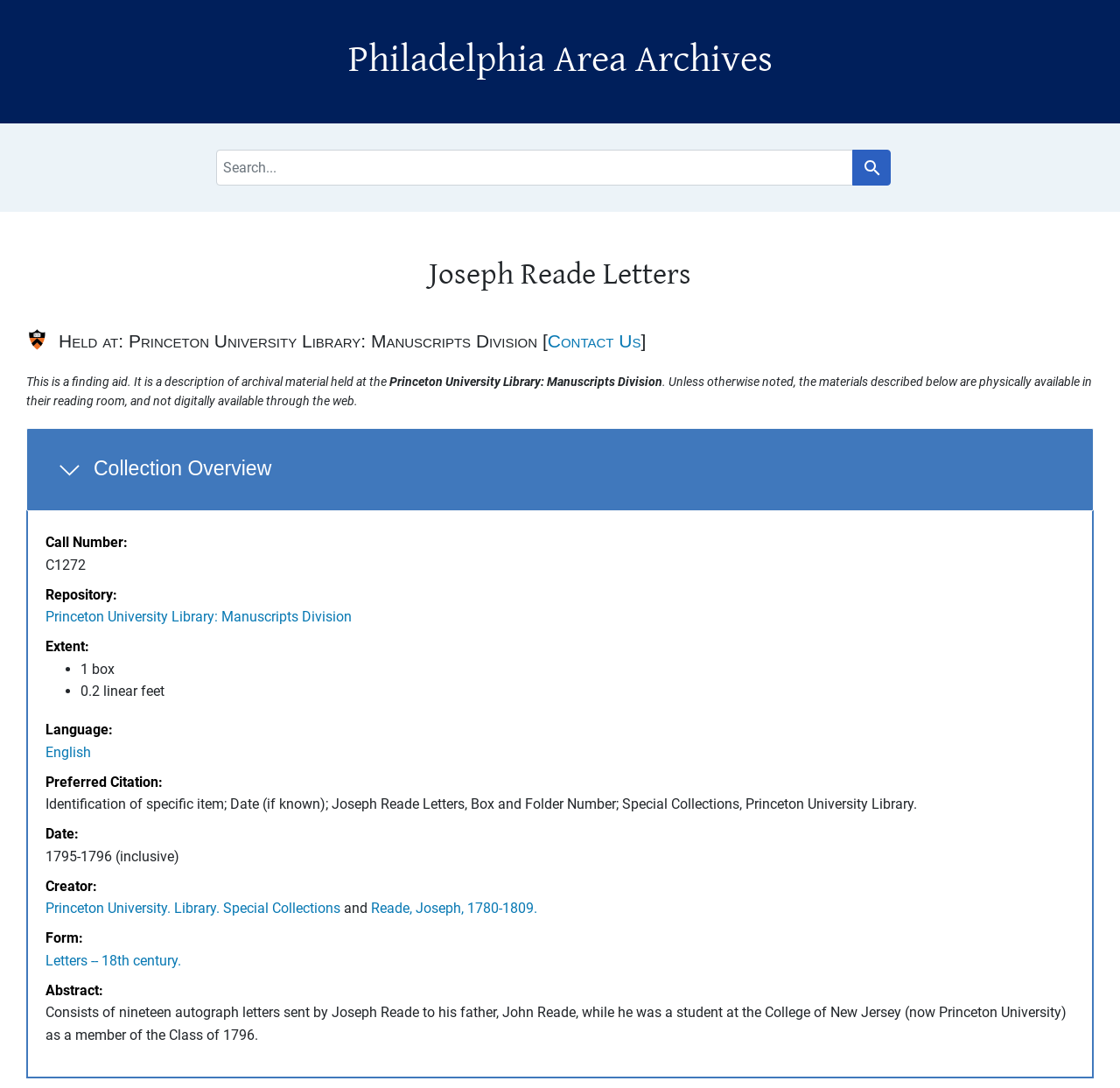Explain the webpage in detail, including its primary components.

The webpage is about the Joseph Reade Letters, which are archived at the Princeton University Library: Manuscripts Division. At the top of the page, there are two links, "Skip to search" and "Skip to main content", followed by a heading that reads "Philadelphia Area Archives". Below this, there is a navigation section labeled "Search", which contains a search bar and a search button.

The main content of the page is divided into several sections. The first section is headed "Joseph Reade Letters" and contains a brief description of the archival material. Below this, there is a section labeled "Notifications". 

The next section is headed "Overview and metadata sections" and contains a collection overview section that provides metadata about the archival material, including the call number, repository, extent, language, preferred citation, date, creator, form, and abstract. This information is presented in a list format with terms and descriptions.

The collection overview section is expandable, and when expanded, it displays the detailed metadata information. The metadata information includes the call number "C1272", the repository "Princeton University Library: Manuscripts Division", the extent "1 box, 0.2 linear feet", the language "English", the preferred citation format, the date range "1795-1796", the creator "Princeton University. Library. Special Collections and Reade, Joseph, 1780-1809", the form "Letters -- 18th century", and an abstract that describes the content of the letters.

At the bottom of the page, there is a link to "Contact Us" and a statement that explains the availability of the archival material.